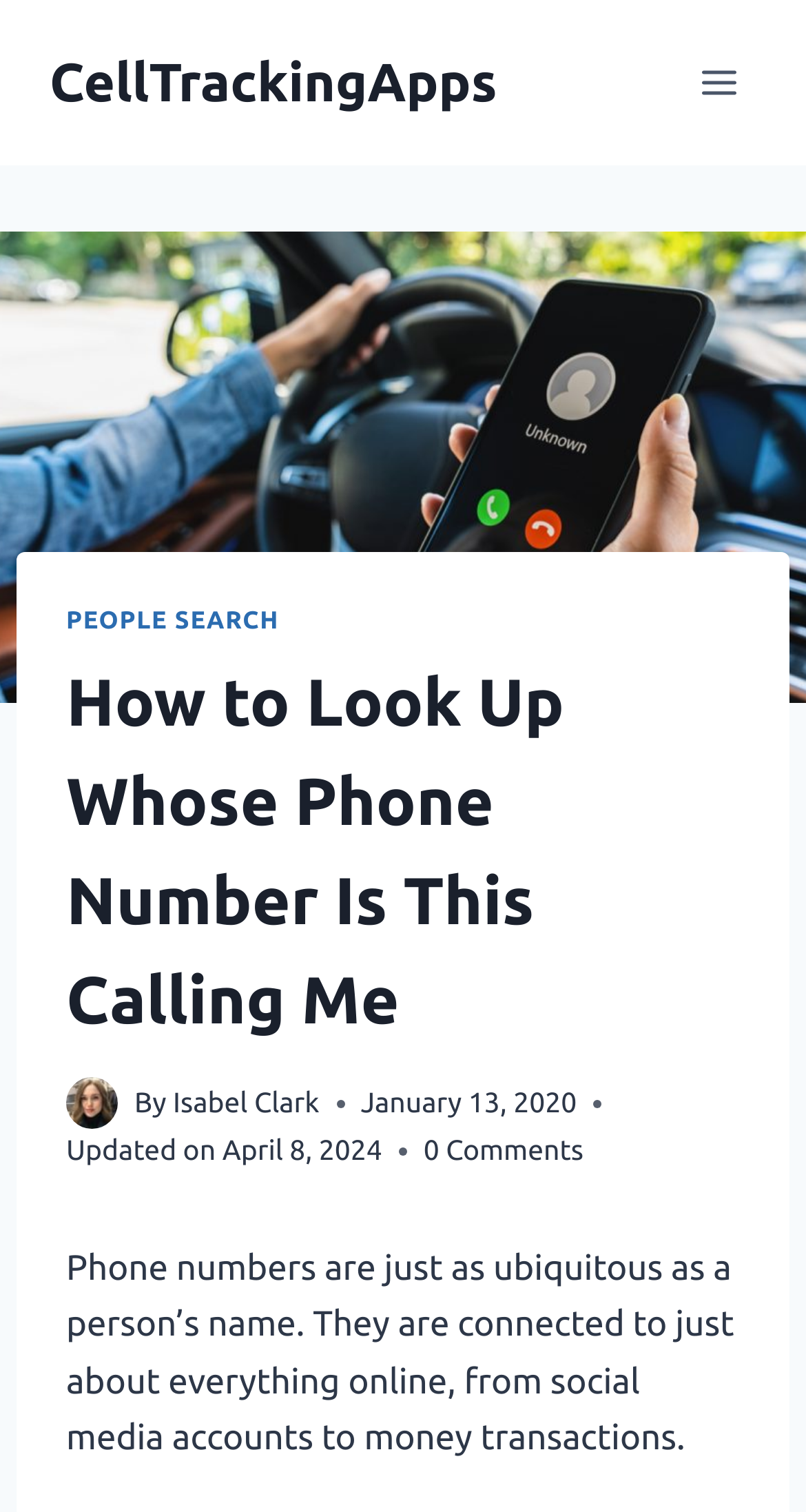Articulate a detailed summary of the webpage's content and design.

This webpage is about finding the owner of a phone number. At the top, there is a link to "Skip to content" and a link to "CellTrackingApps". Next to these links, there is a button to "Open menu". Below these elements, there is a large image of an unknown caller, which takes up most of the top section of the page.

Inside the image, there is a header section with a link to "PEOPLE SEARCH" and a heading that reads "How to Look Up Whose Phone Number Is This Calling Me". Below the heading, there is an author section with an image of the author, Isabel Clark, and the date of publication, January 13, 2020, and the date of update, April 8, 2024. There is also a link to "0 Comments".

Below the author section, there is a paragraph of text that explains the importance of phone numbers in today's online world. The text is positioned at the bottom of the image, taking up about a quarter of the page's height.